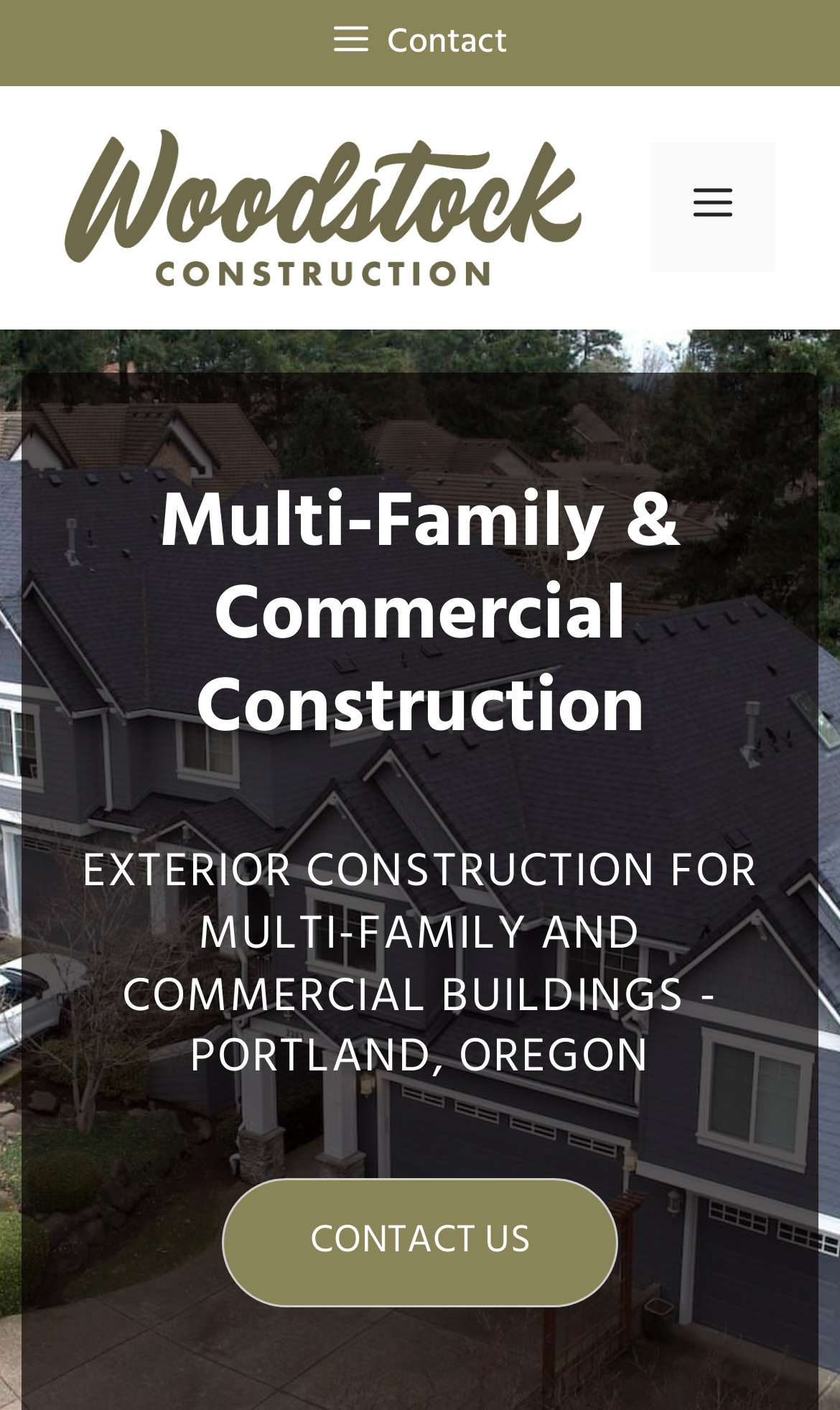Please identify and generate the text content of the webpage's main heading.

Multi-Family & Commercial Construction